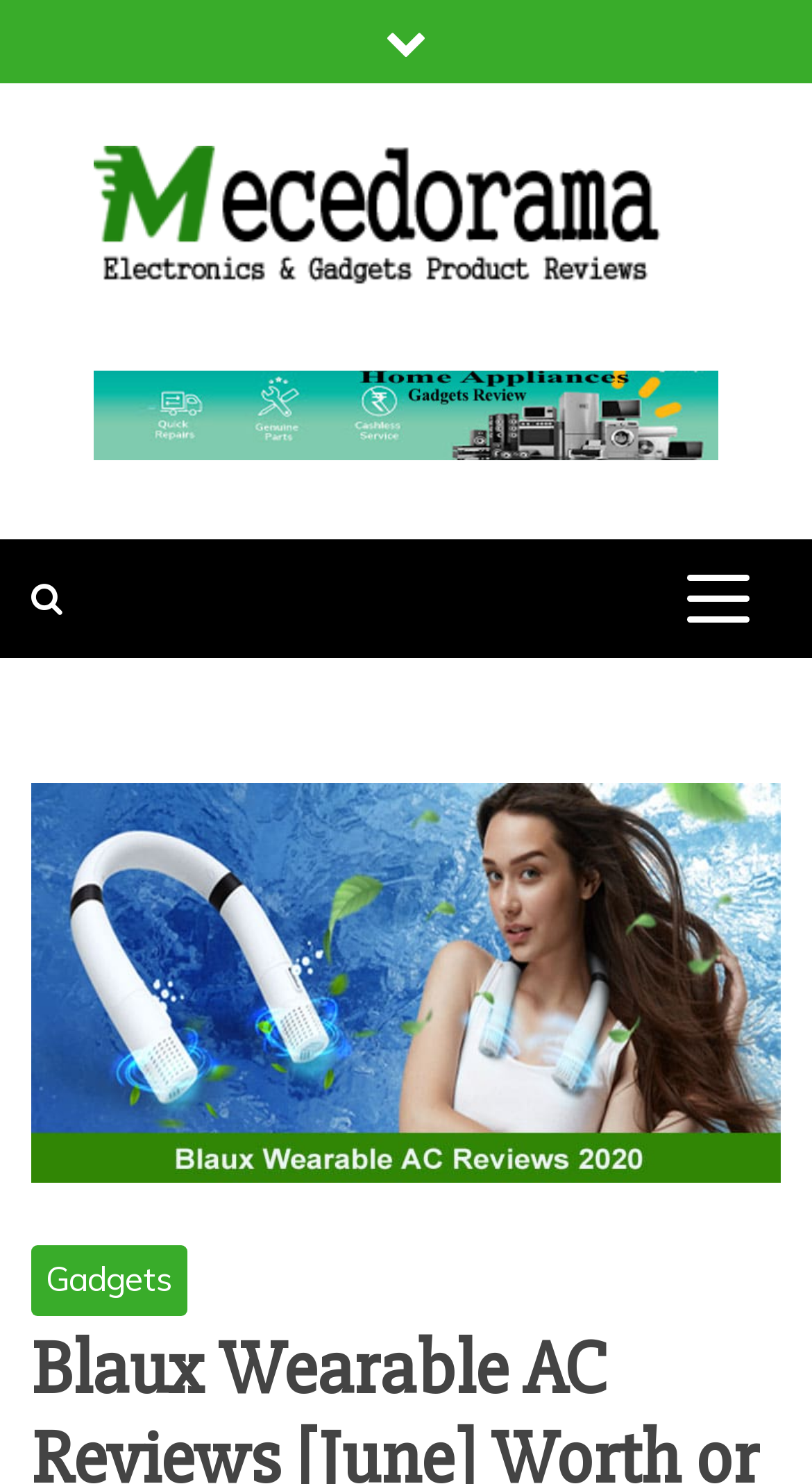Give a one-word or phrase response to the following question: What type of product is reviewed on this webpage?

Wearable AC